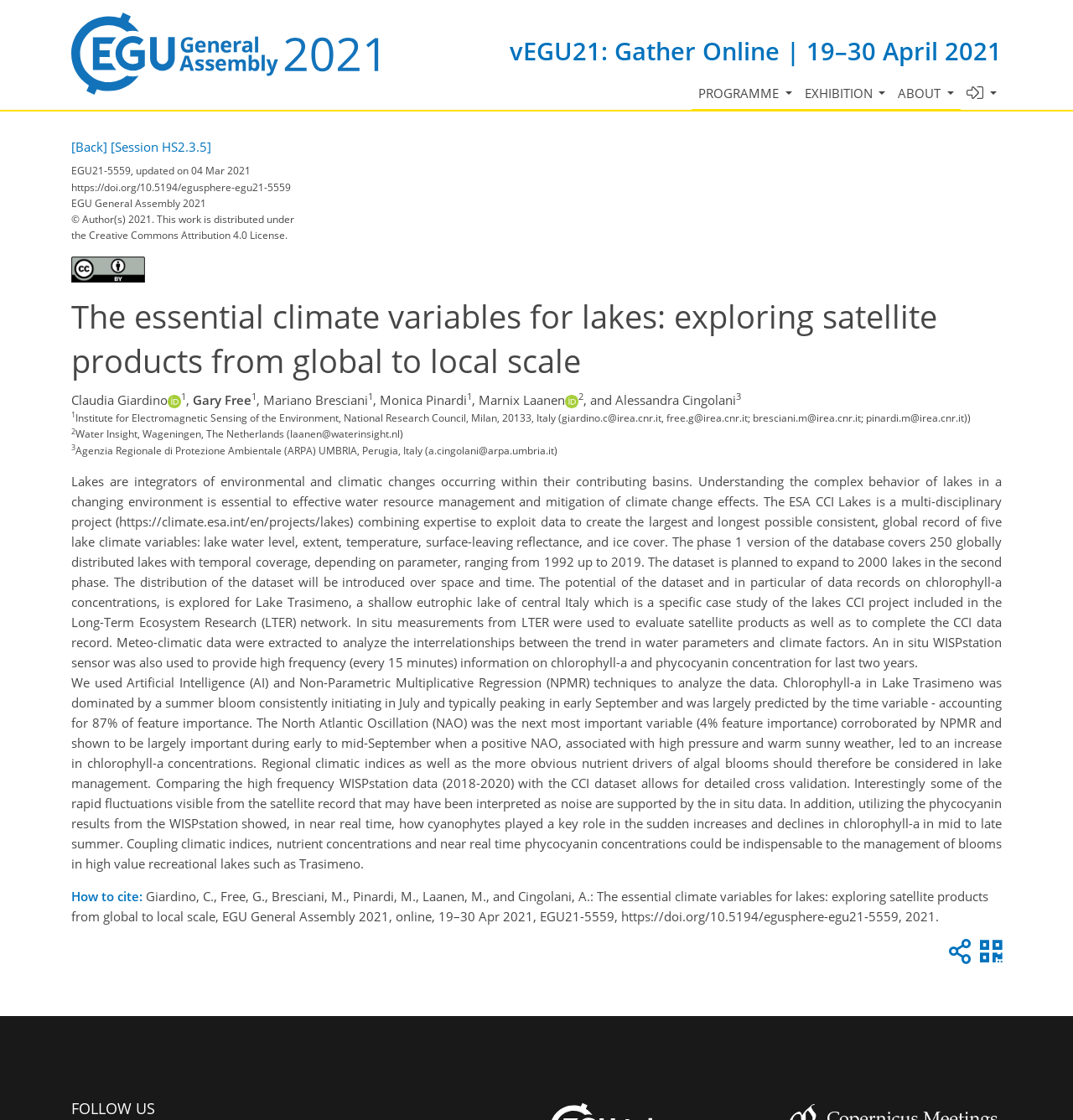Please specify the bounding box coordinates of the element that should be clicked to execute the given instruction: 'Click the ABOUT button'. Ensure the coordinates are four float numbers between 0 and 1, expressed as [left, top, right, bottom].

[0.831, 0.068, 0.895, 0.099]